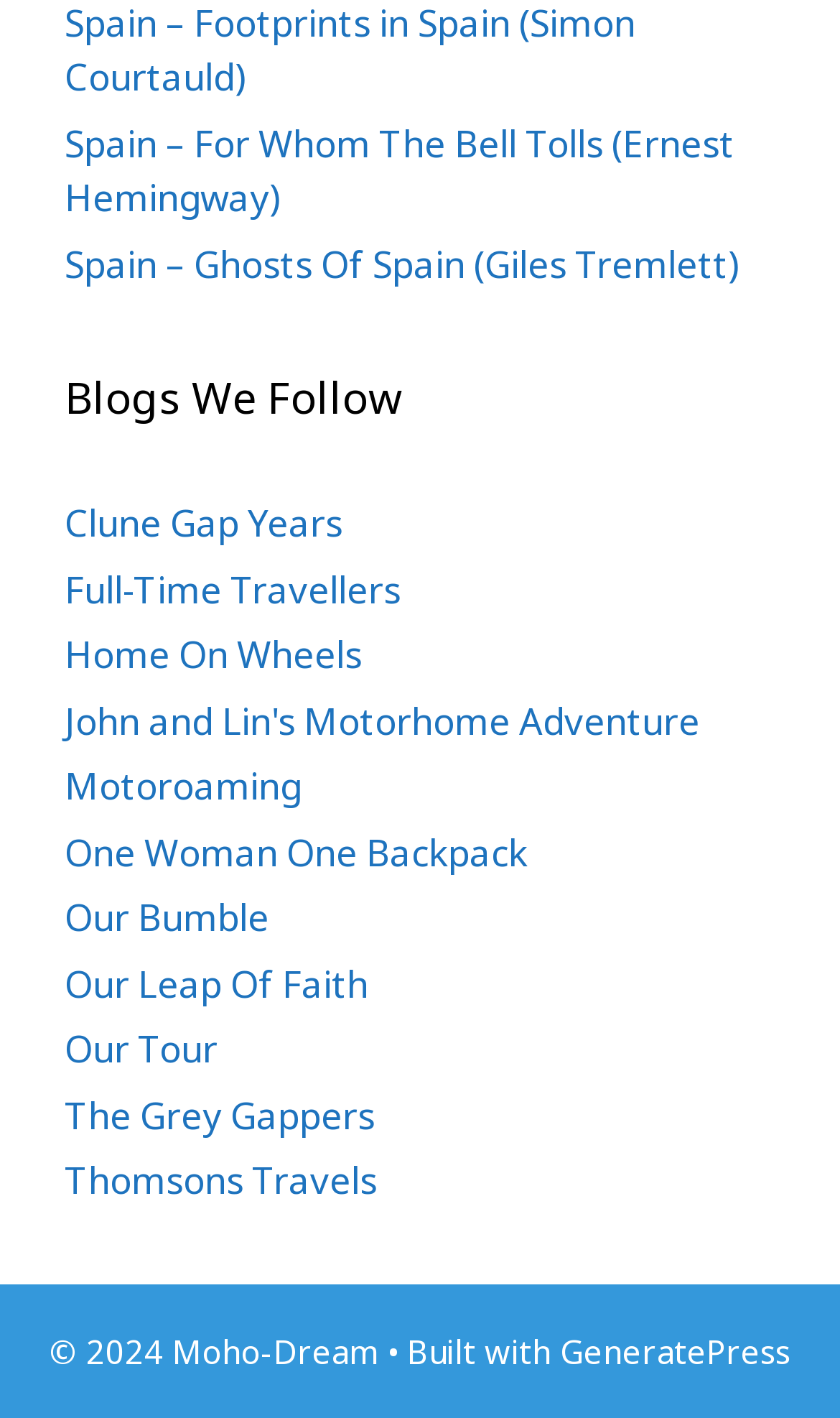What is the name of the website? Based on the screenshot, please respond with a single word or phrase.

Moho-Dream